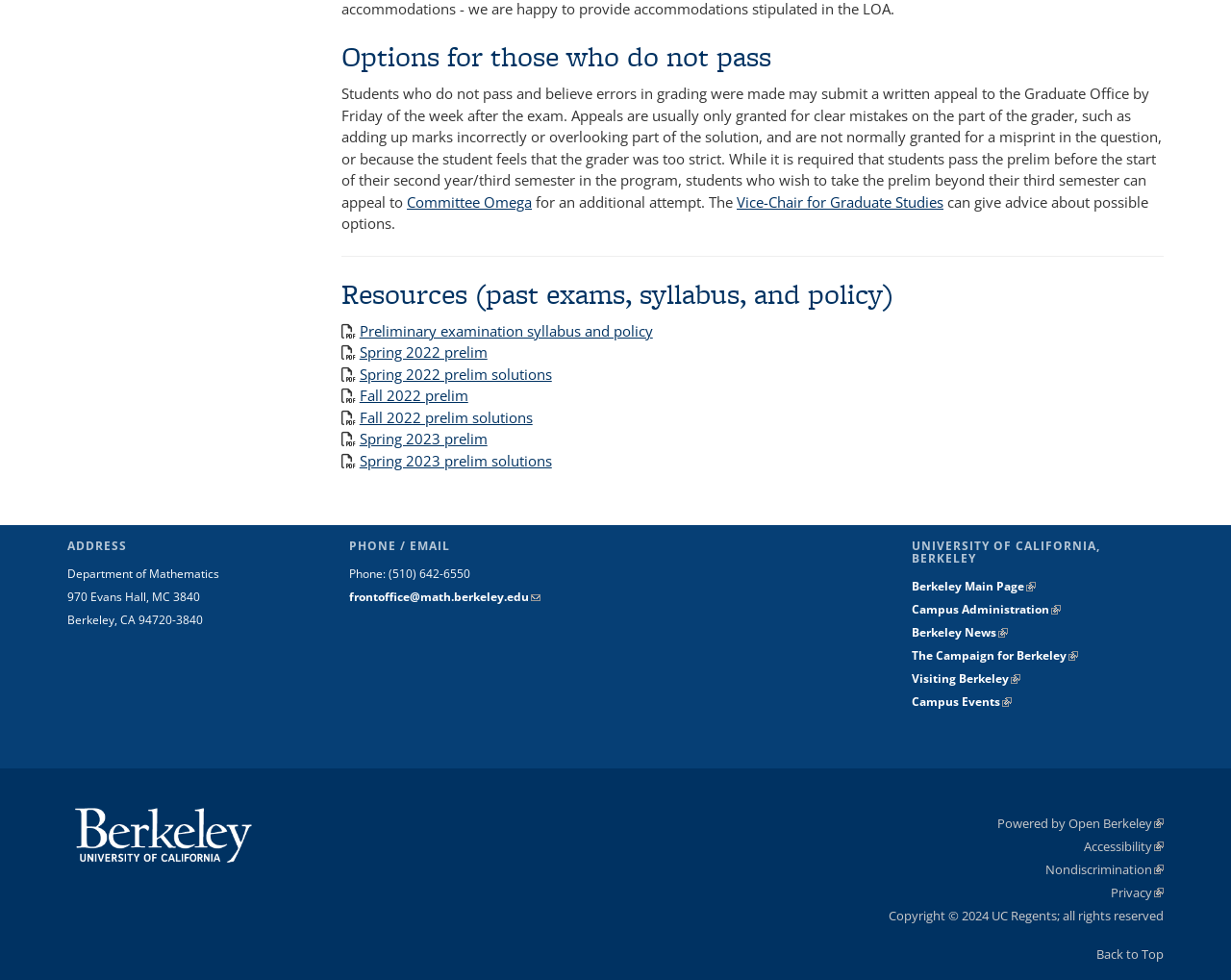Determine the bounding box coordinates of the element that should be clicked to execute the following command: "Visit the Berkeley Main Page".

[0.74, 0.59, 0.841, 0.607]